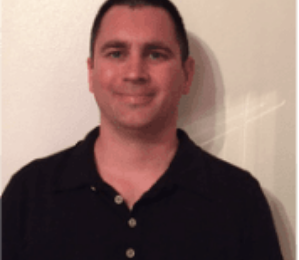What is Paul's phone number?
Refer to the image and provide a thorough answer to the question.

The image description includes Paul's phone number, (641) 373-1173, as a means of contacting him for real estate services or inquiries.